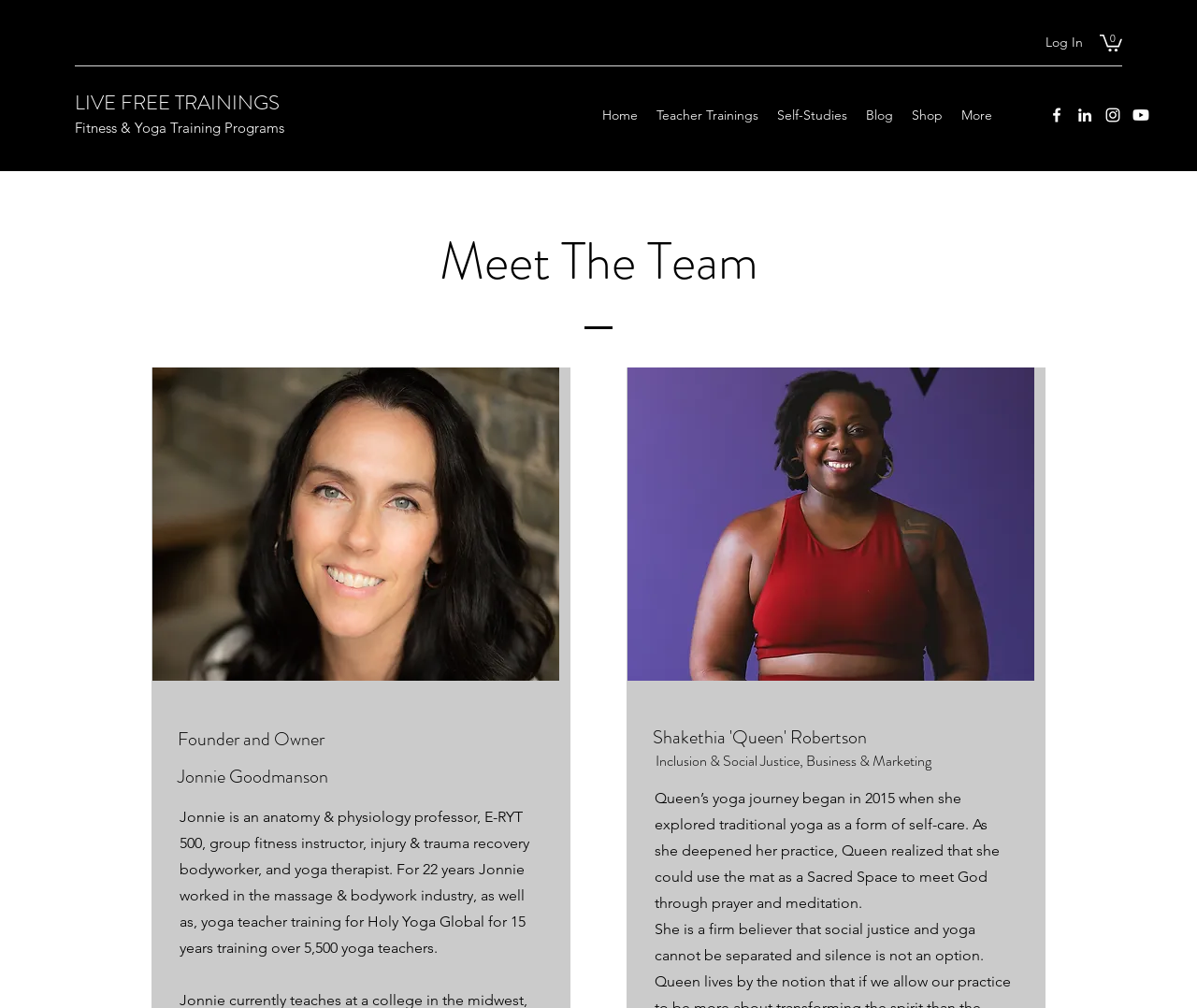Locate the bounding box coordinates of the area you need to click to fulfill this instruction: 'Follow the Facebook link'. The coordinates must be in the form of four float numbers ranging from 0 to 1: [left, top, right, bottom].

[0.875, 0.105, 0.891, 0.124]